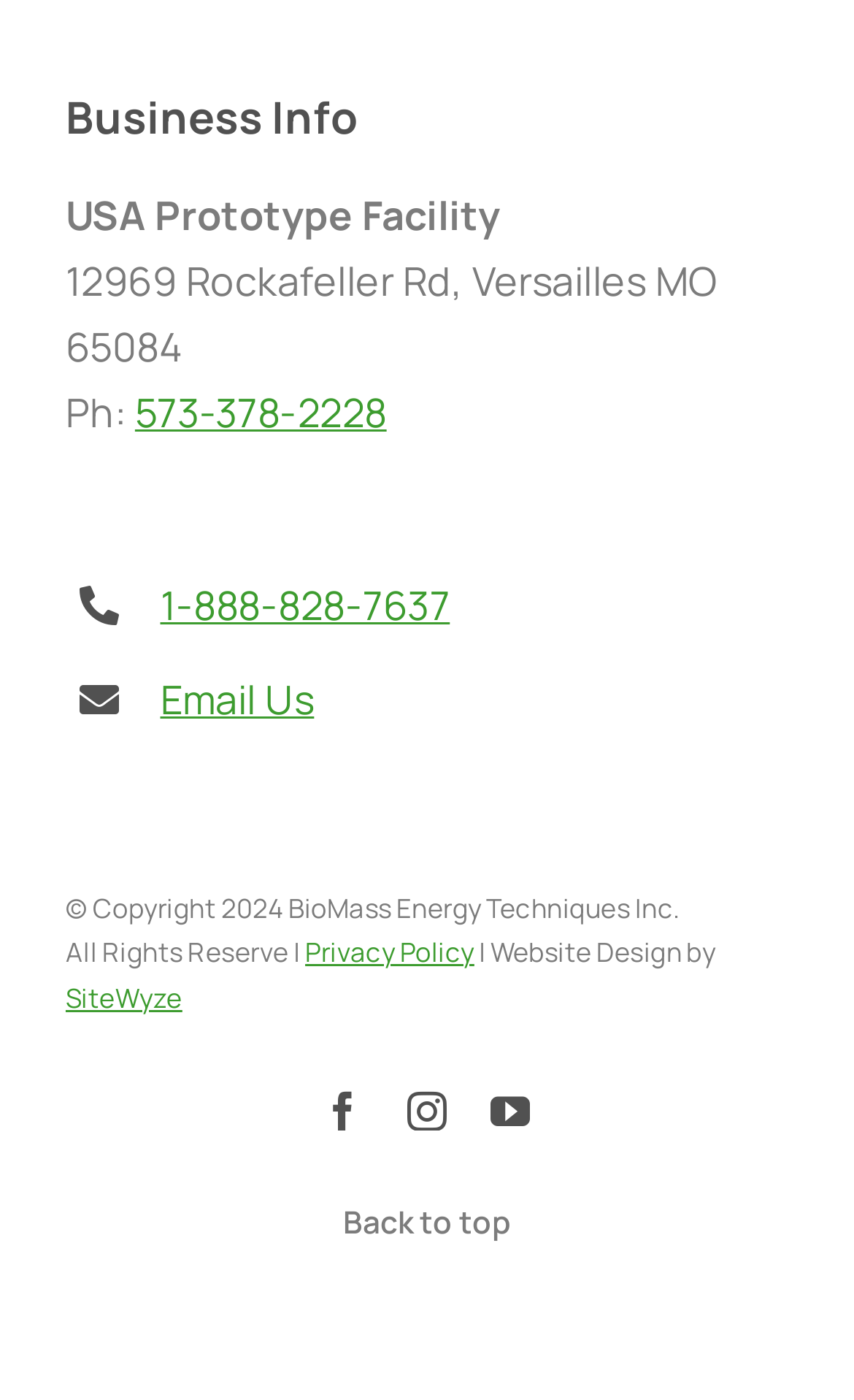What is the company's email address?
From the image, respond with a single word or phrase.

Email Us